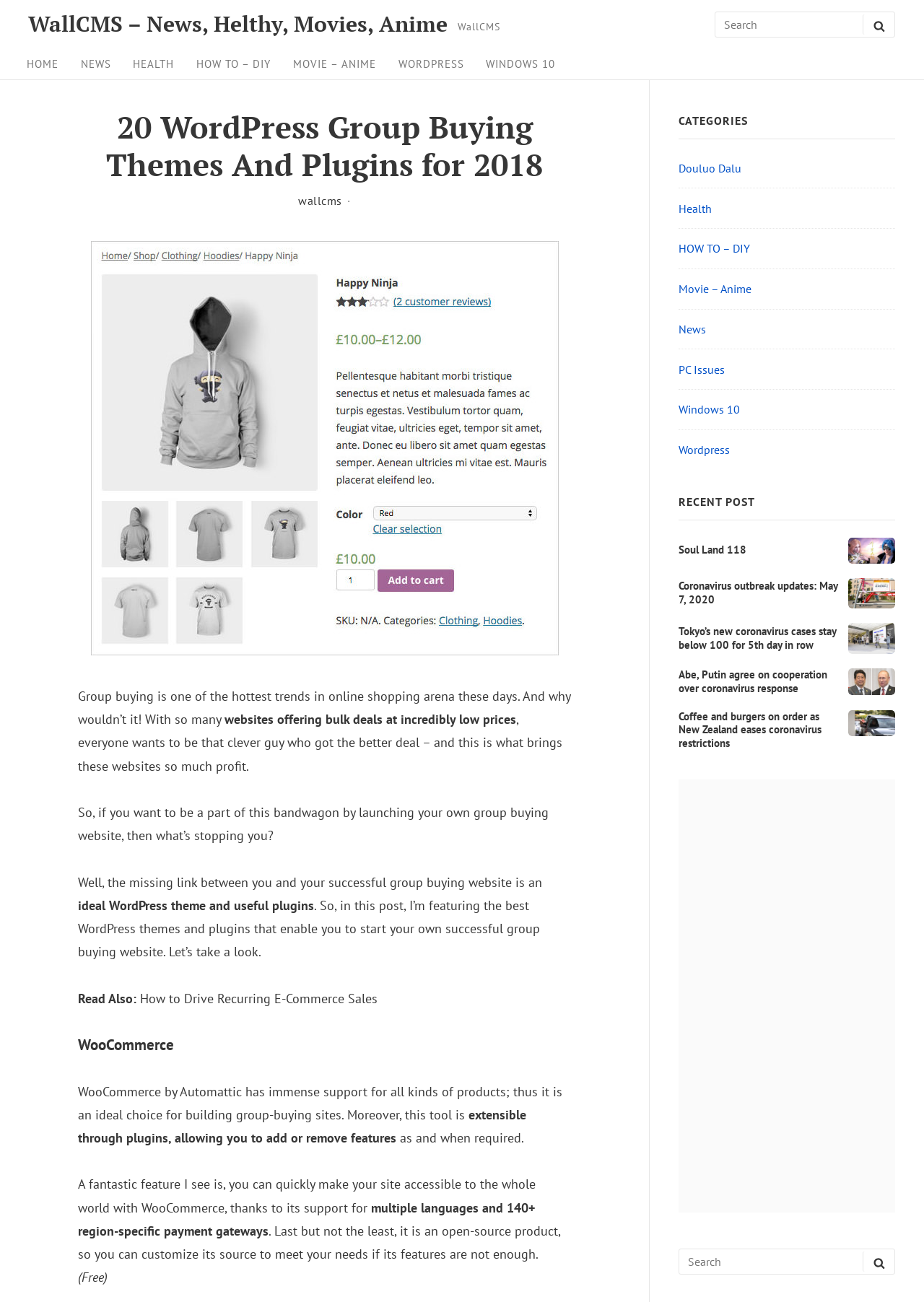Can you determine the bounding box coordinates of the area that needs to be clicked to fulfill the following instruction: "Check the recent post about Soul Land 118"?

[0.734, 0.417, 0.808, 0.428]